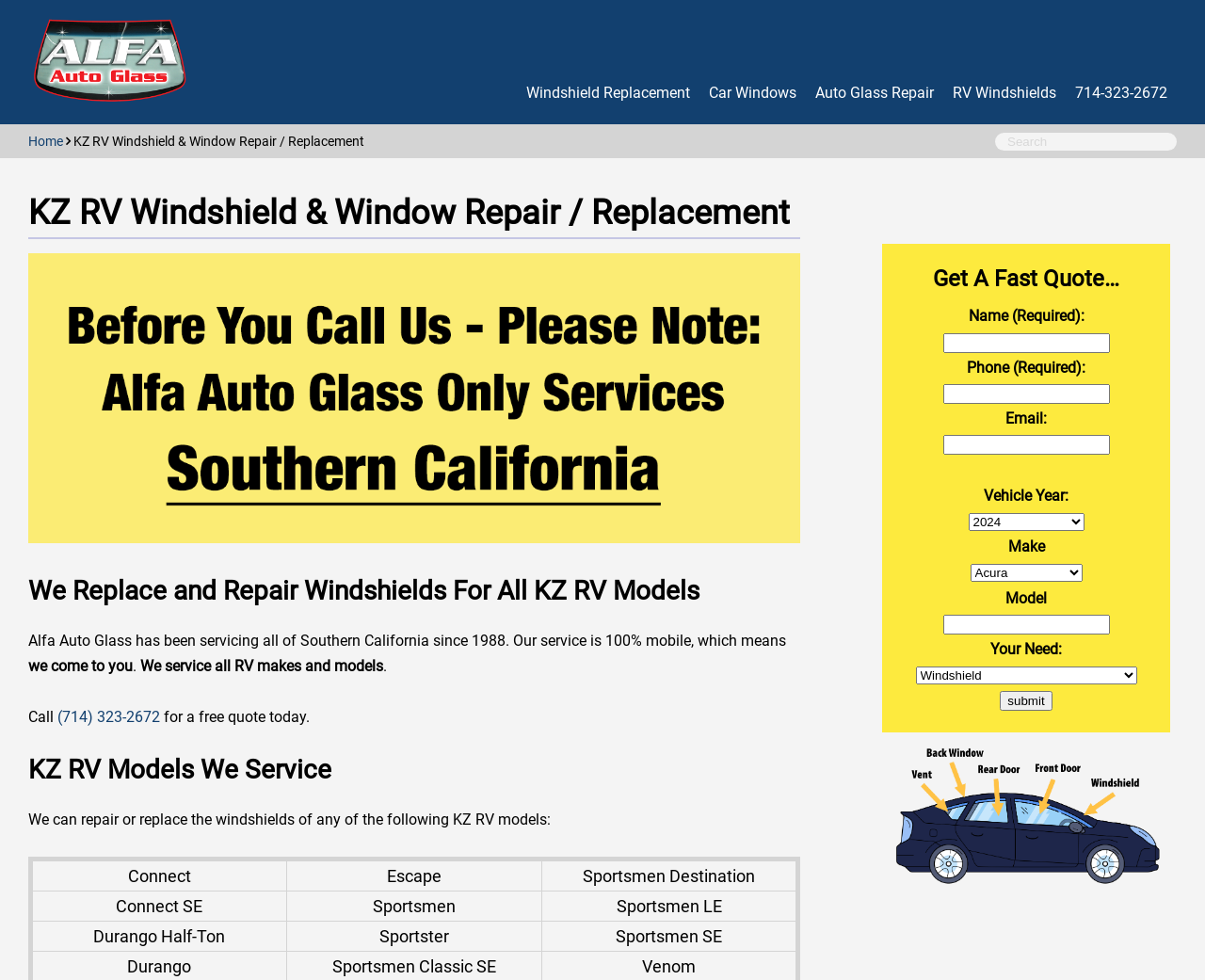Your task is to find and give the main heading text of the webpage.

KZ RV Windshield & Window Repair / Replacement